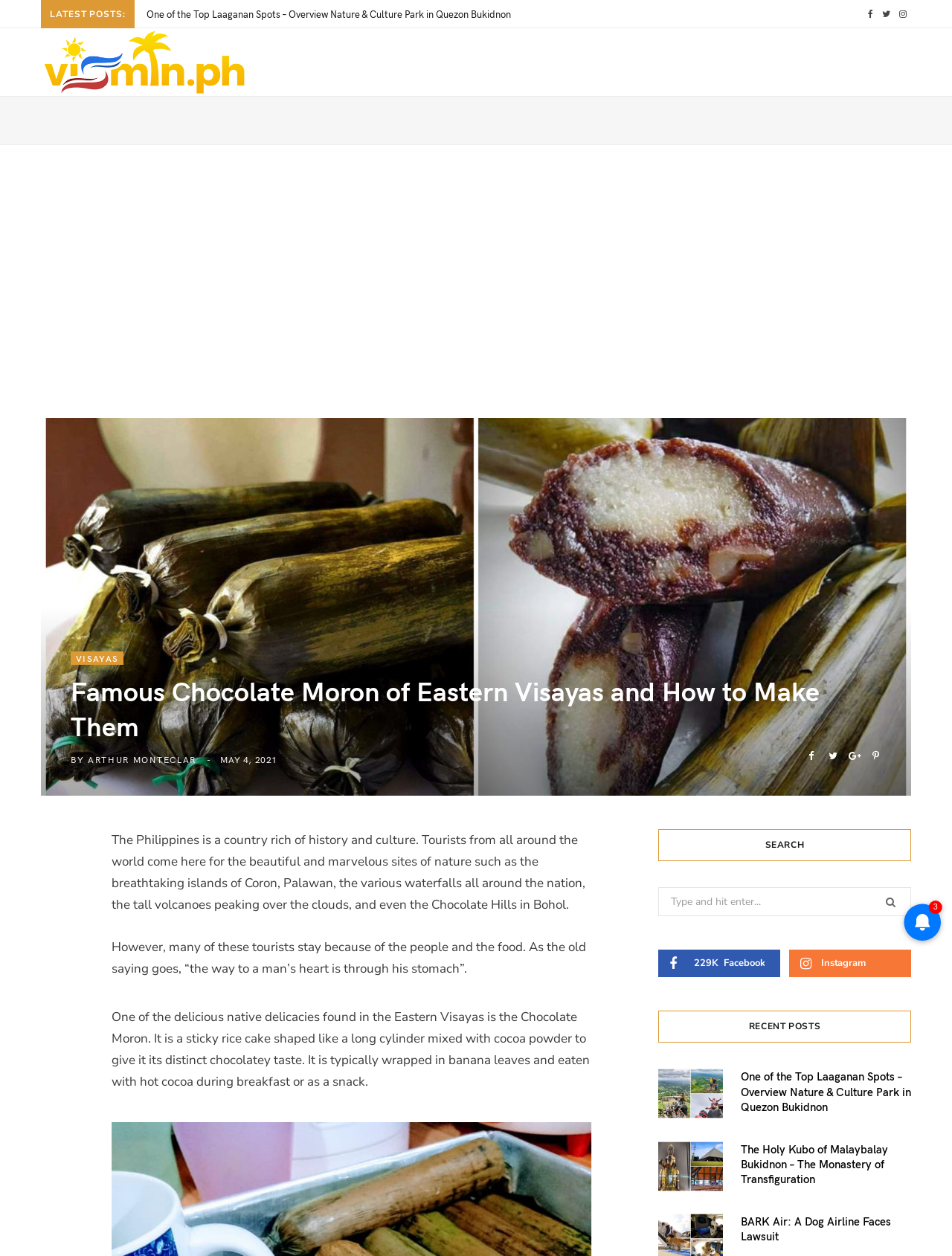What is the name of the monastery mentioned in the recent posts section?
Please give a detailed and elaborate answer to the question.

In the recent posts section, there is a link to an article titled 'The Holy Kubo of Malaybalay Bukidnon – The Monastery of Transfiguration.' Therefore, the answer is The Monastery of Transfiguration.